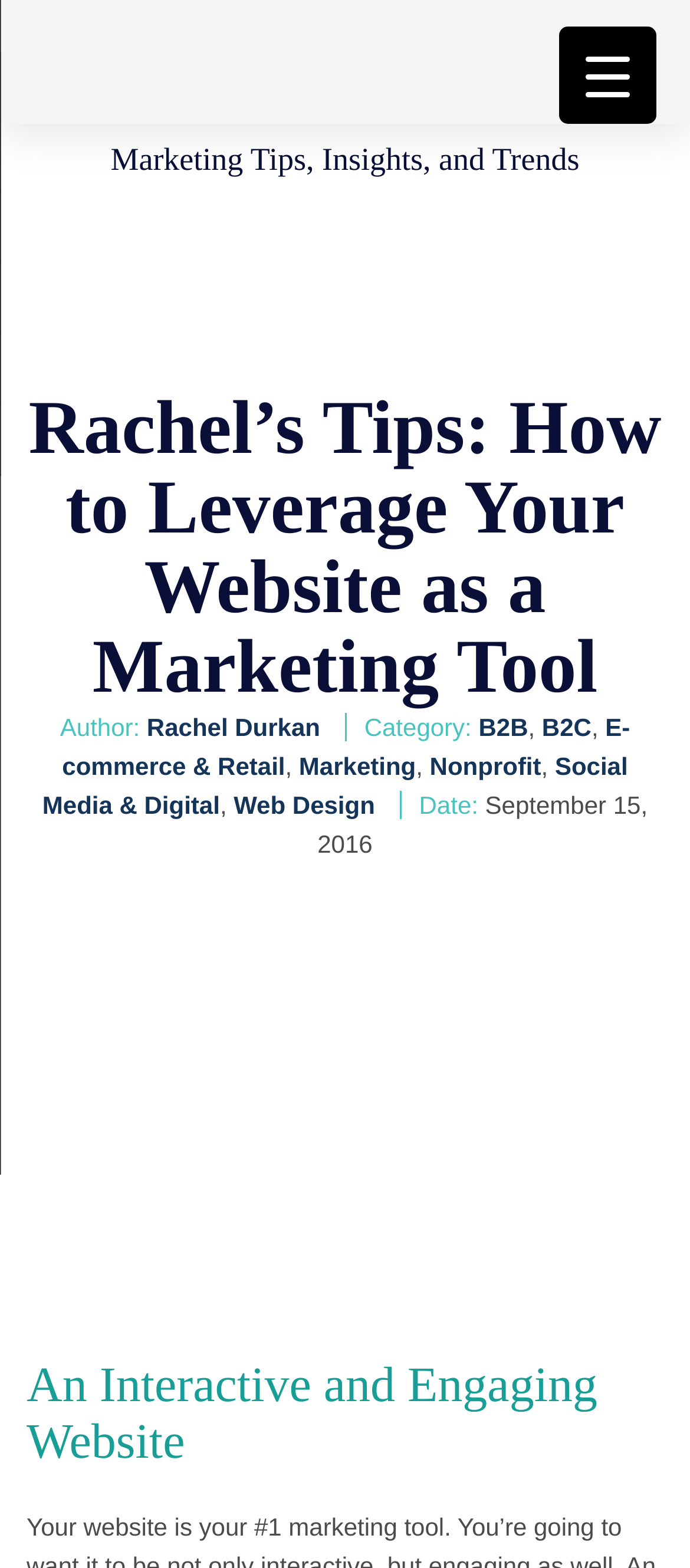Using details from the image, please answer the following question comprehensively:
What is the title of the image?

The title of the image can be found by looking at the image element, which is located below the main heading. The image has a title of 'Rachel's Tips: How to Leverage Your Website as a Marketing Tool 3'.